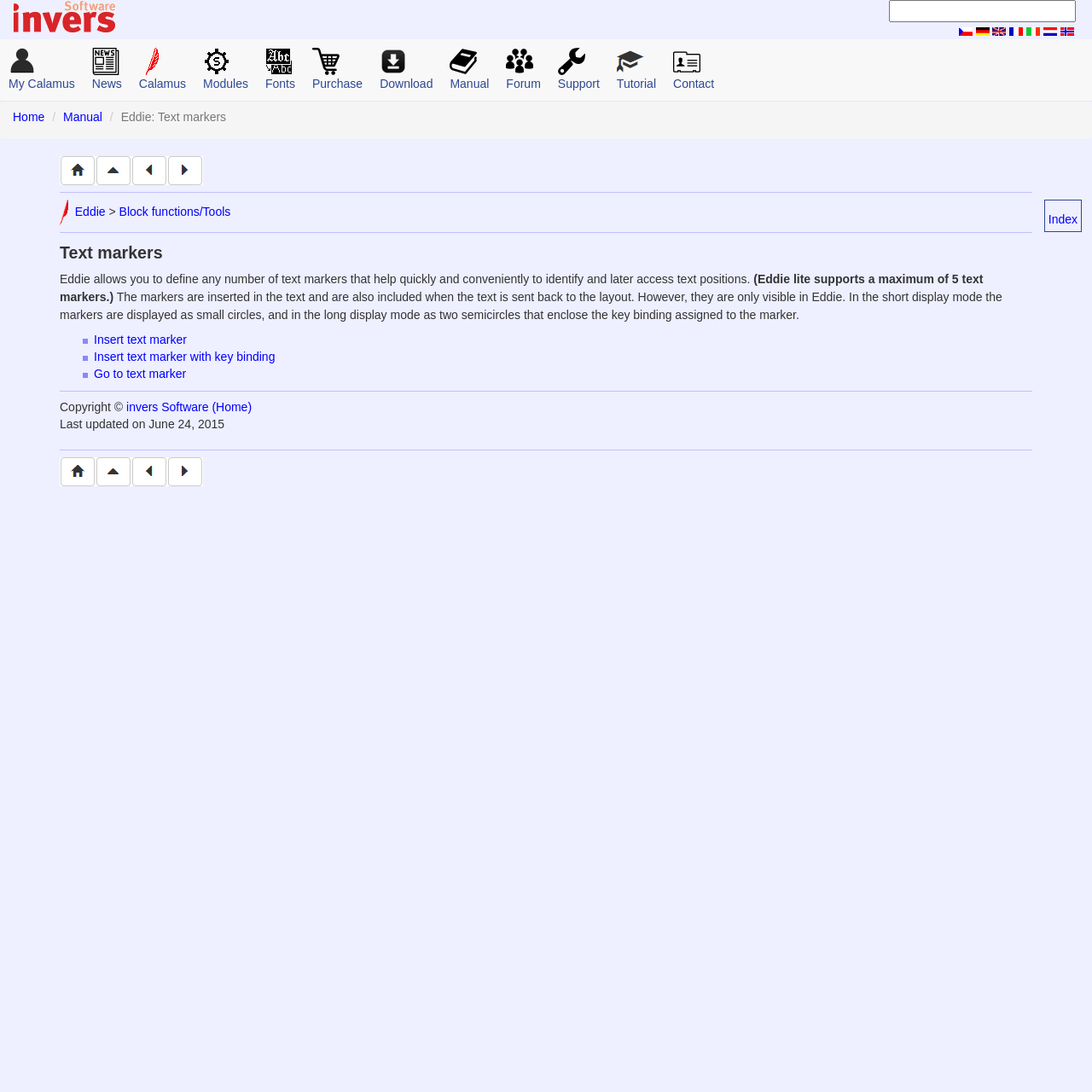Respond to the following query with just one word or a short phrase: 
What is the name of the software?

Eddie